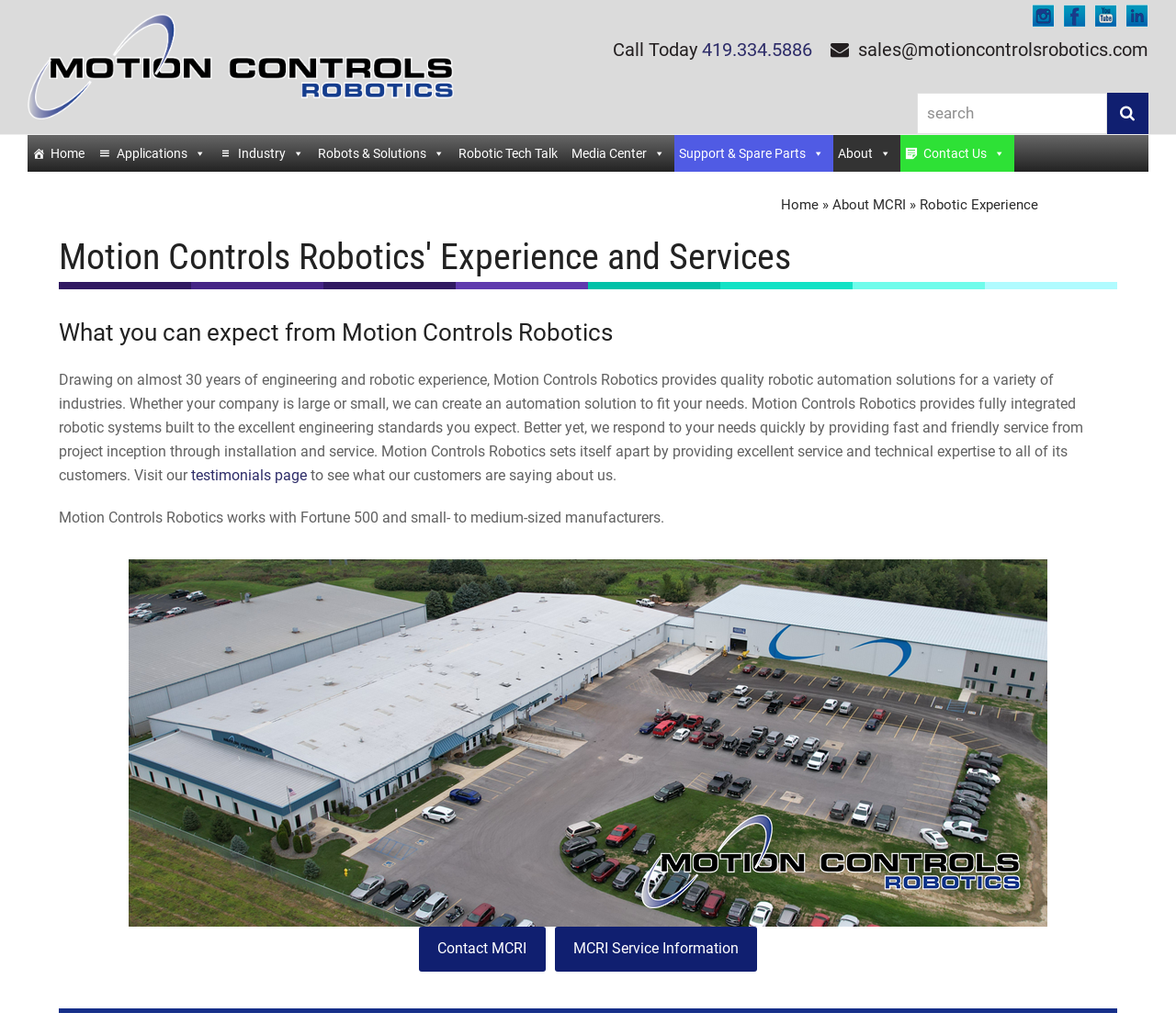Carefully examine the image and provide an in-depth answer to the question: What is the company's phone number?

I found the phone number by looking at the top-right section of the webpage, where it says 'Call Today' followed by the phone number '419.334.5886'.